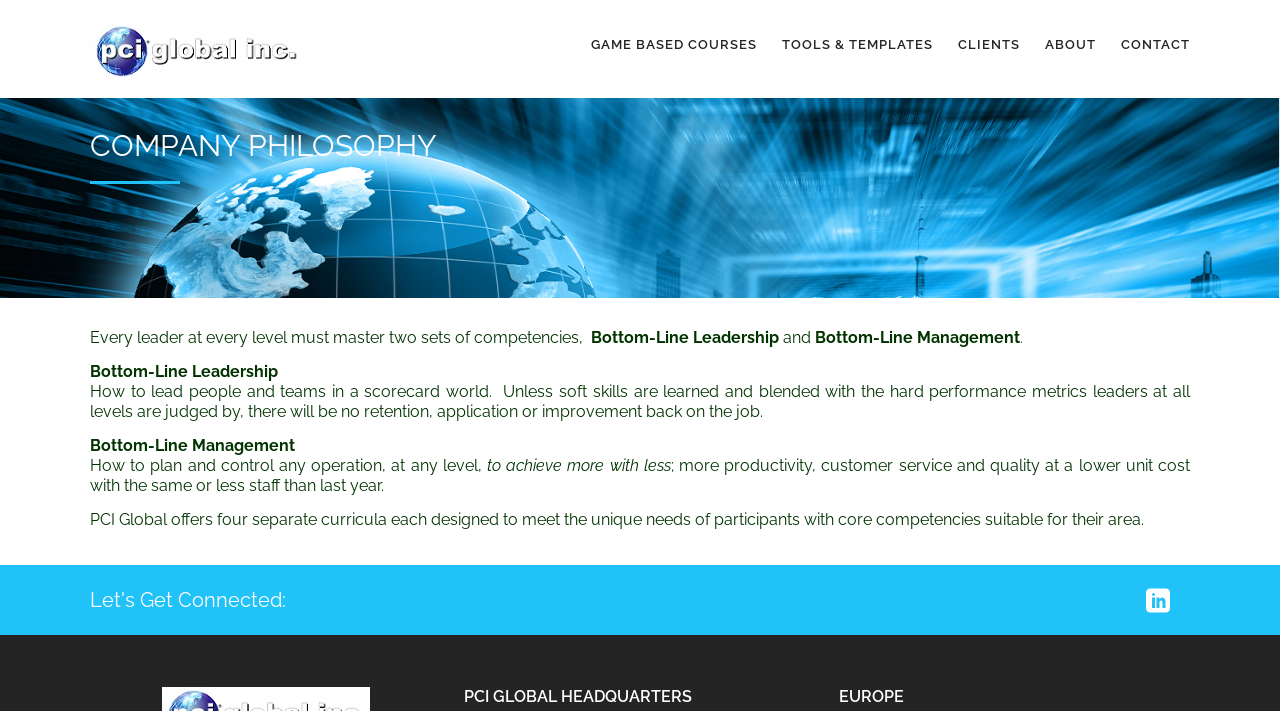What is the location of PCI Global Headquarters?
From the details in the image, answer the question comprehensively.

The webpage does not specify the location of PCI Global Headquarters, but it mentions Europe as a separate entity, suggesting that the headquarters may be located elsewhere.